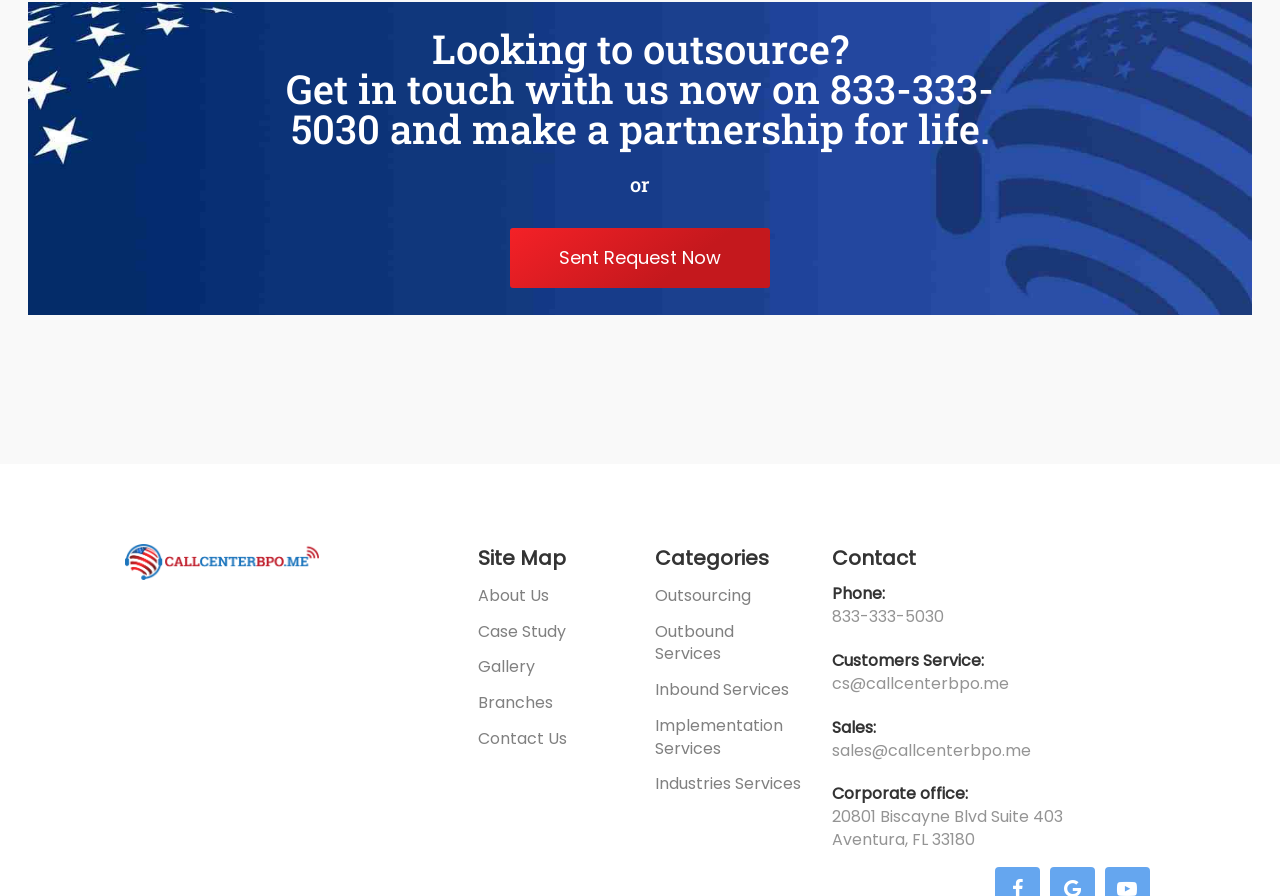Please respond to the question with a concise word or phrase:
How many links are there in the categories section?

5